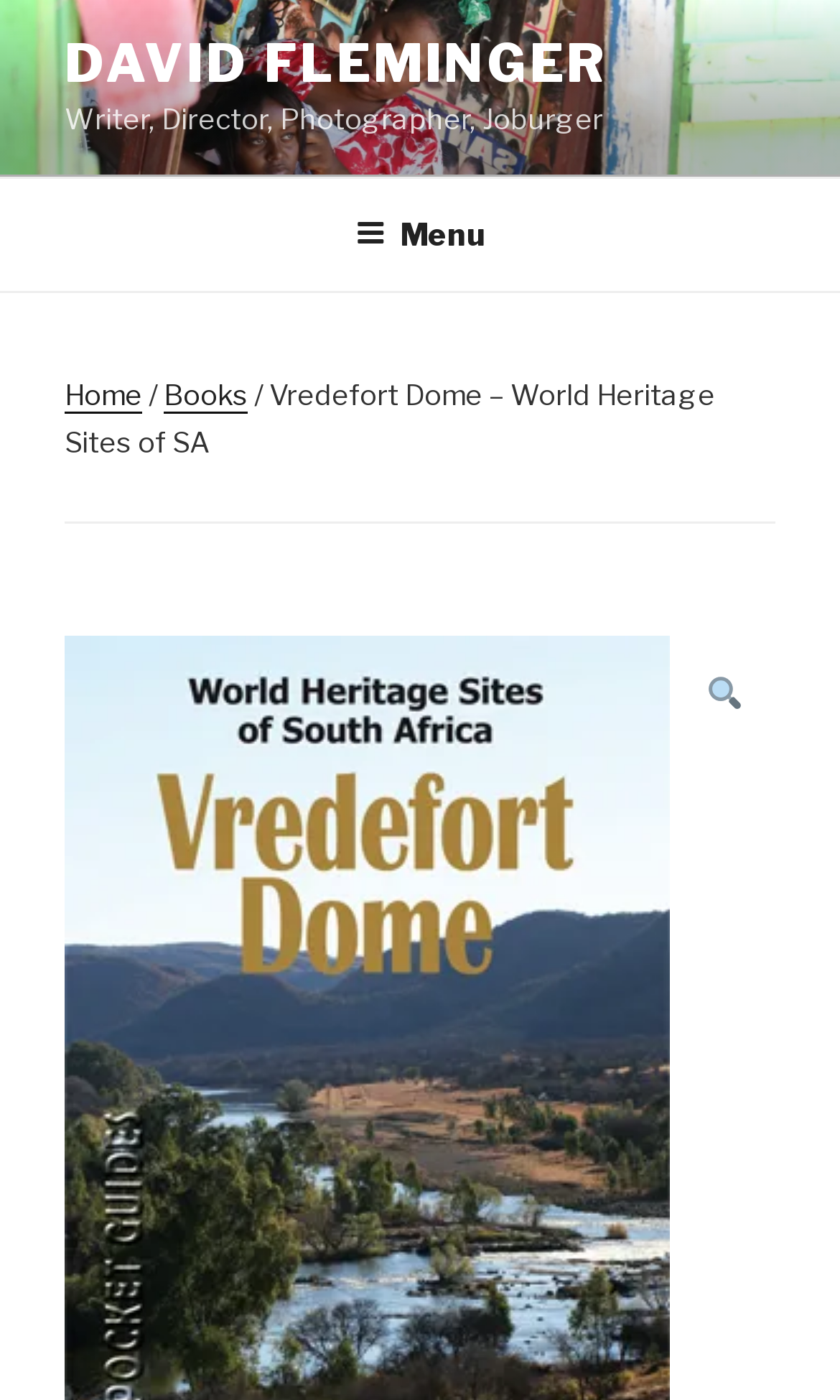Determine the bounding box coordinates in the format (top-left x, top-left y, bottom-right x, bottom-right y). Ensure all values are floating point numbers between 0 and 1. Identify the bounding box of the UI element described by: Menu

[0.386, 0.129, 0.614, 0.204]